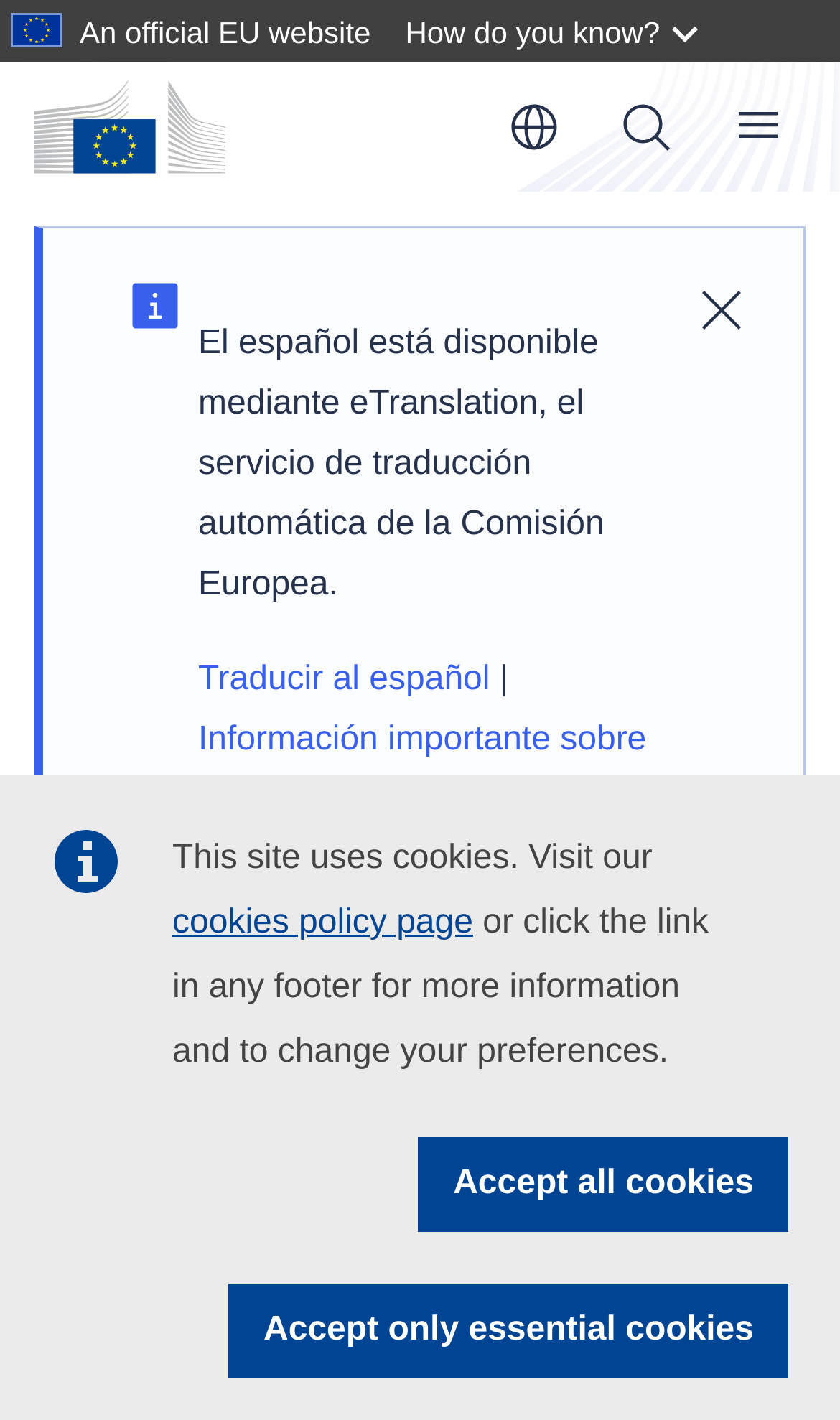What is the purpose of the 'Search' button?
Kindly give a detailed and elaborate answer to the question.

I inferred the answer by looking at the 'Search' button and its location on the webpage, which suggests that it is a search function for the website.